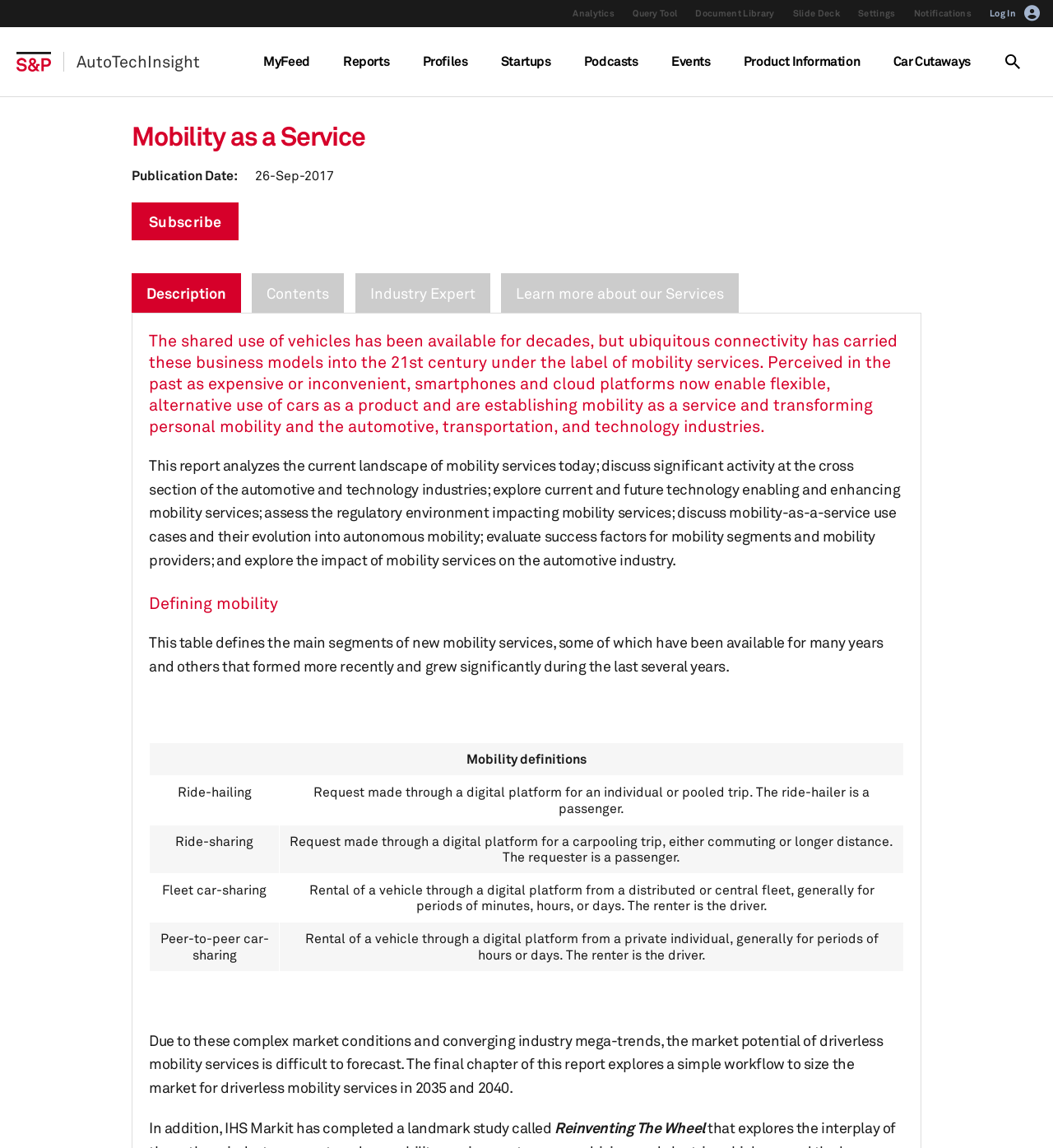Please locate the UI element described by "Learn more about our Services" and provide its bounding box coordinates.

[0.476, 0.238, 0.702, 0.272]